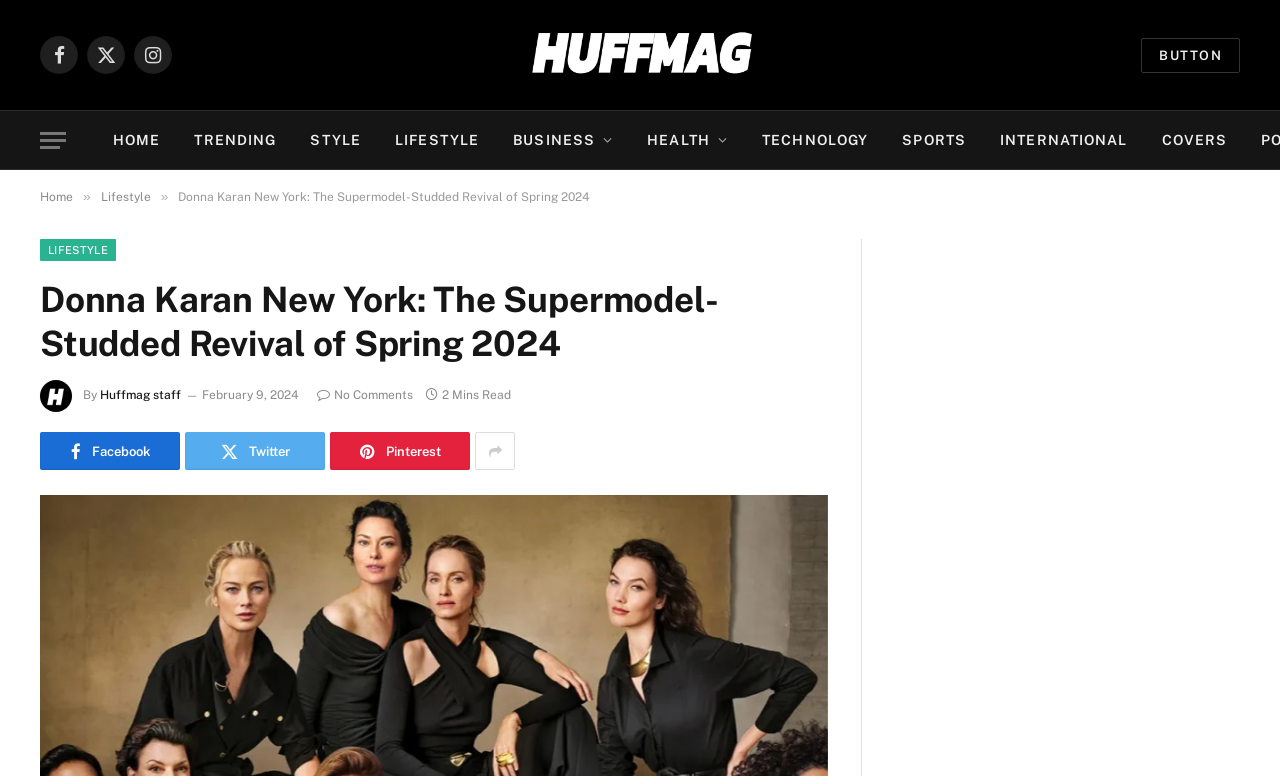Give a one-word or one-phrase response to the question:
Who is the author of the article?

Huffmag staff